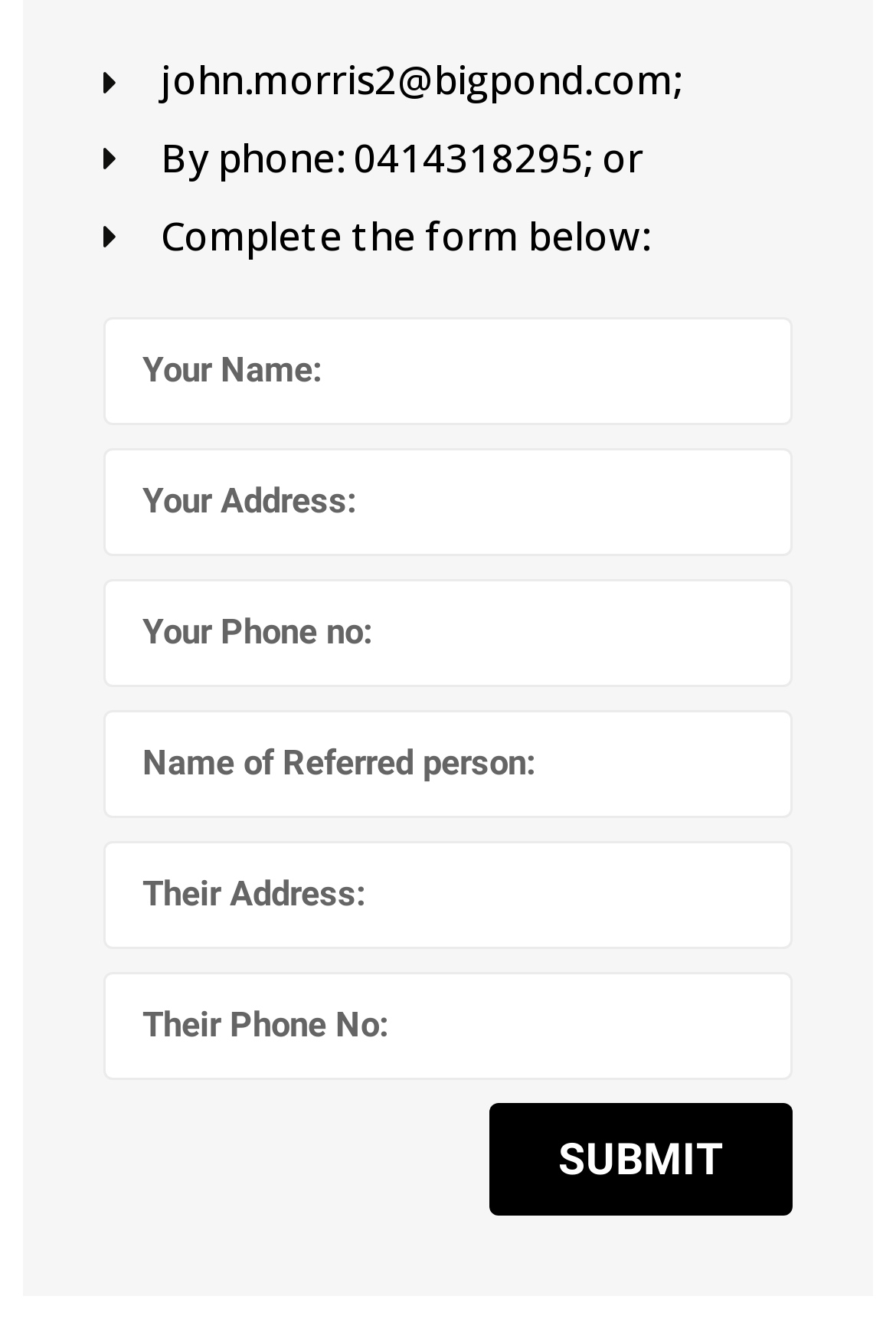Please specify the bounding box coordinates for the clickable region that will help you carry out the instruction: "Enter your name".

[0.115, 0.24, 0.885, 0.322]